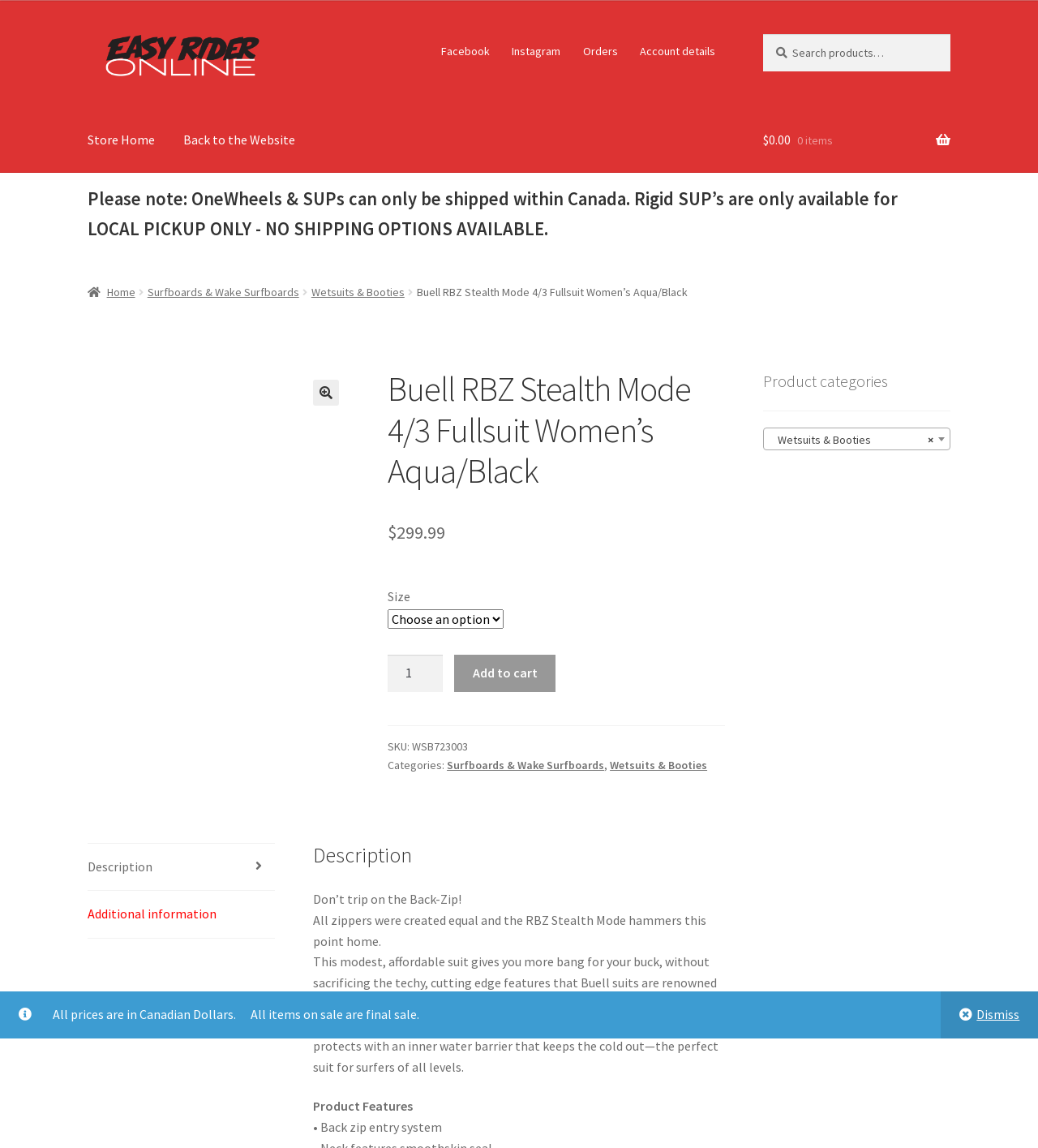Pinpoint the bounding box coordinates of the area that should be clicked to complete the following instruction: "Search for products". The coordinates must be given as four float numbers between 0 and 1, i.e., [left, top, right, bottom].

[0.735, 0.03, 0.916, 0.062]